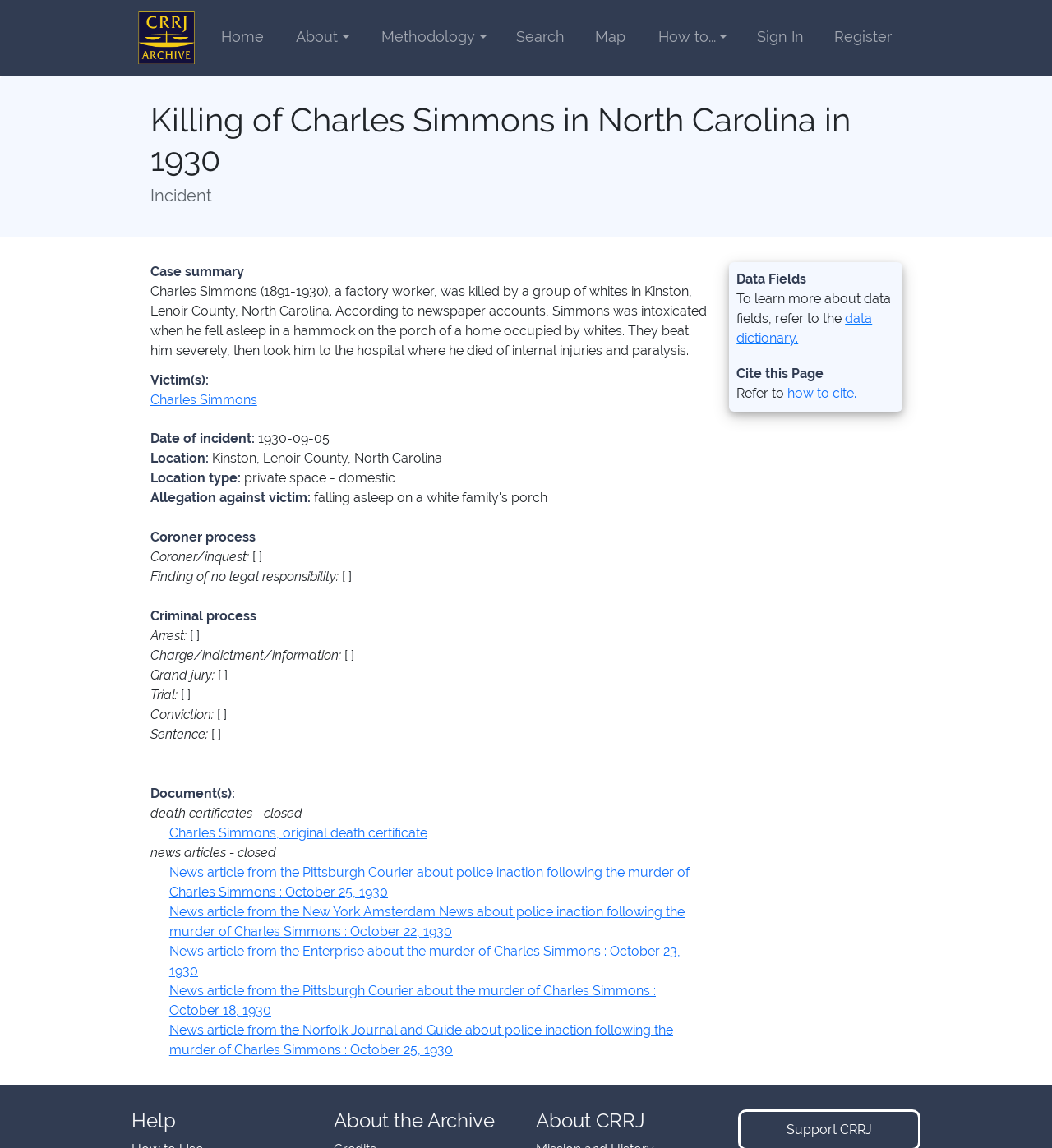Please determine the bounding box coordinates of the area that needs to be clicked to complete this task: 'Read the 'News article from the Pittsburgh Courier about police inaction following the murder of Charles Simmons : October 25, 1930''. The coordinates must be four float numbers between 0 and 1, formatted as [left, top, right, bottom].

[0.161, 0.753, 0.655, 0.784]